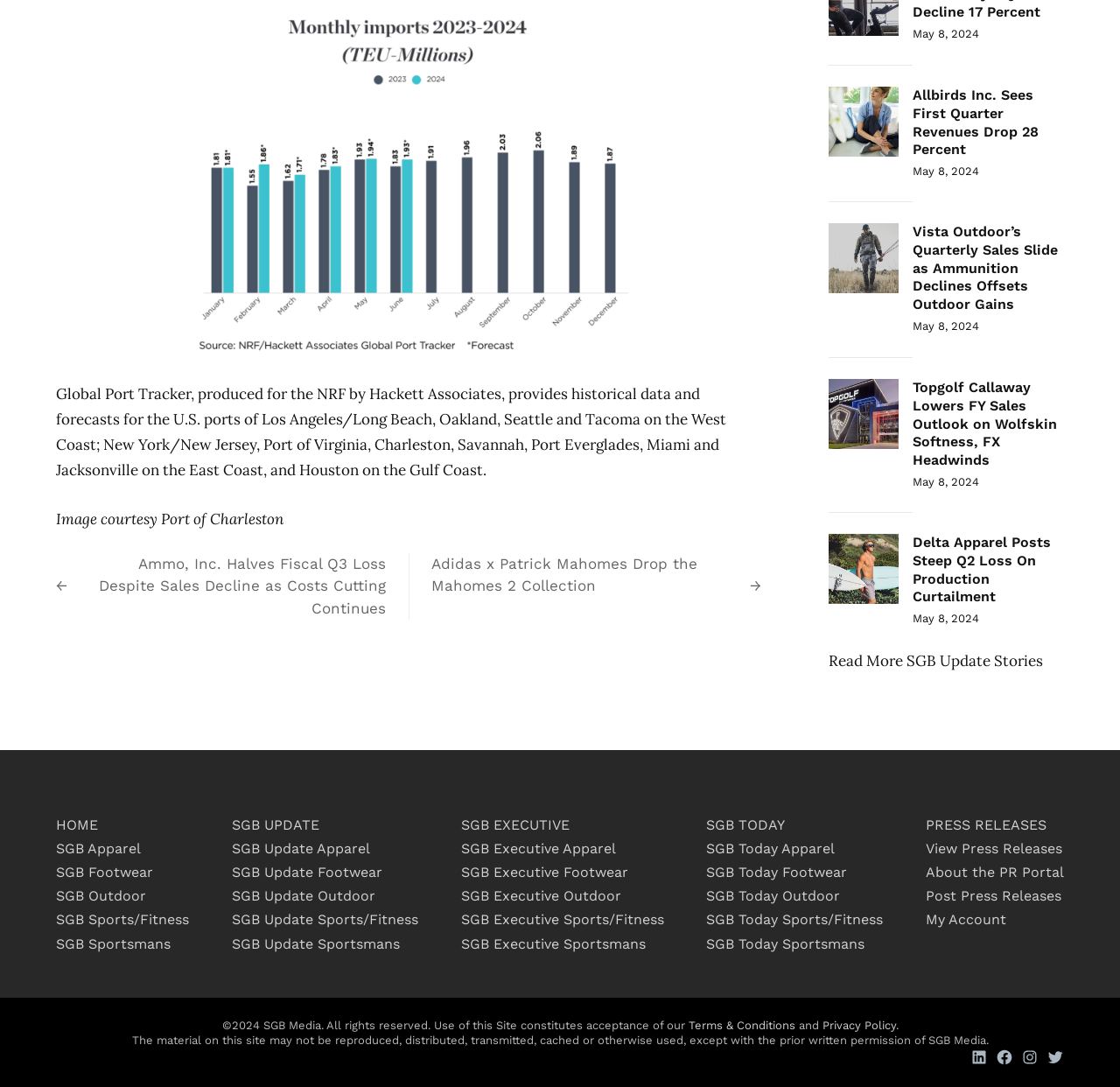Determine the bounding box coordinates of the clickable element to achieve the following action: 'Check the 'Terms & Conditions''. Provide the coordinates as four float values between 0 and 1, formatted as [left, top, right, bottom].

[0.614, 0.937, 0.71, 0.949]